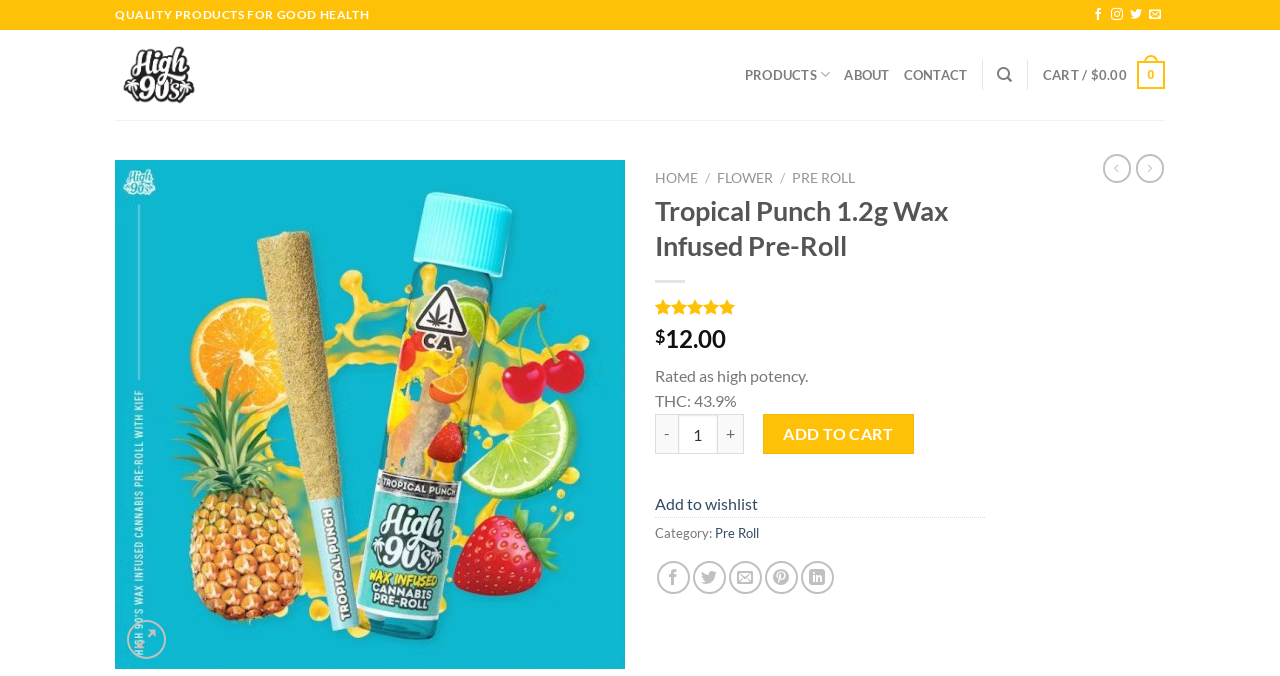Please identify the bounding box coordinates of the element's region that should be clicked to execute the following instruction: "Add to wishlist". The bounding box coordinates must be four float numbers between 0 and 1, i.e., [left, top, right, bottom].

[0.439, 0.324, 0.477, 0.38]